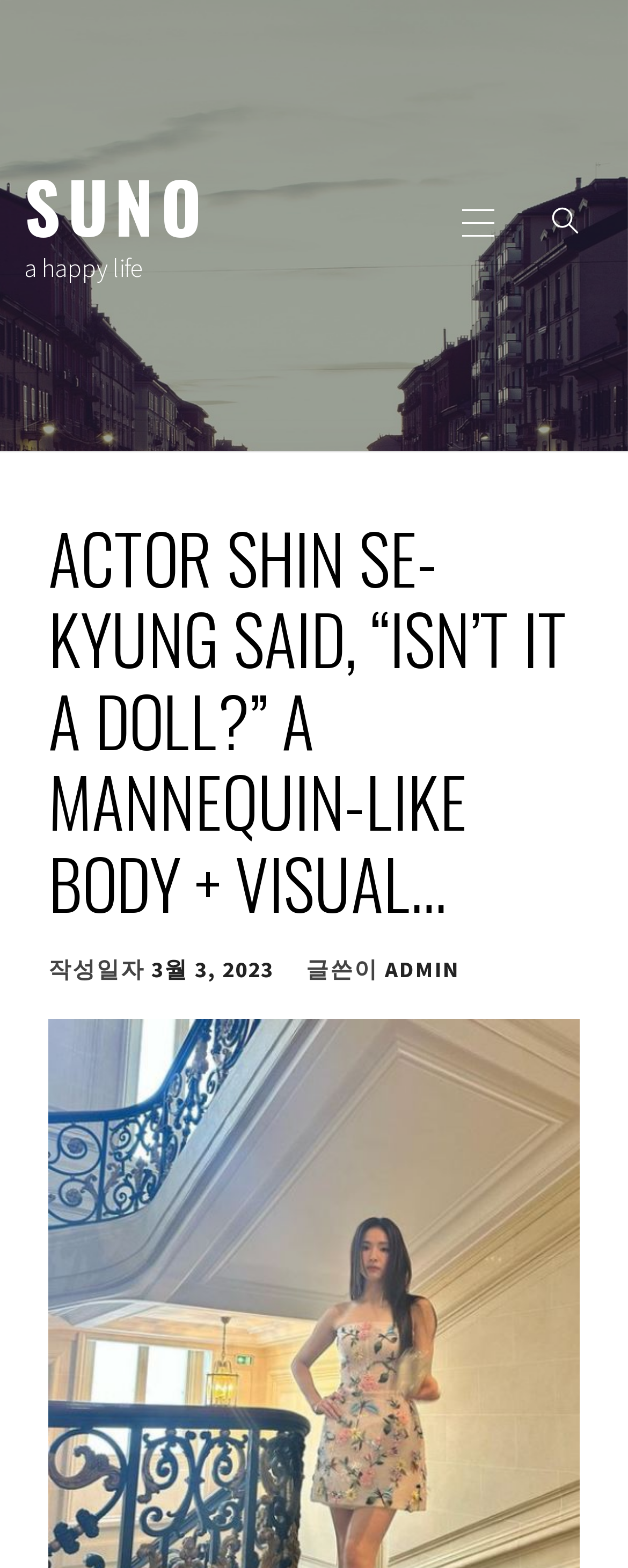Locate the bounding box coordinates of the UI element described by: "parent_node: 주 메뉴". The bounding box coordinates should consist of four float numbers between 0 and 1, i.e., [left, top, right, bottom].

[0.838, 0.103, 0.962, 0.185]